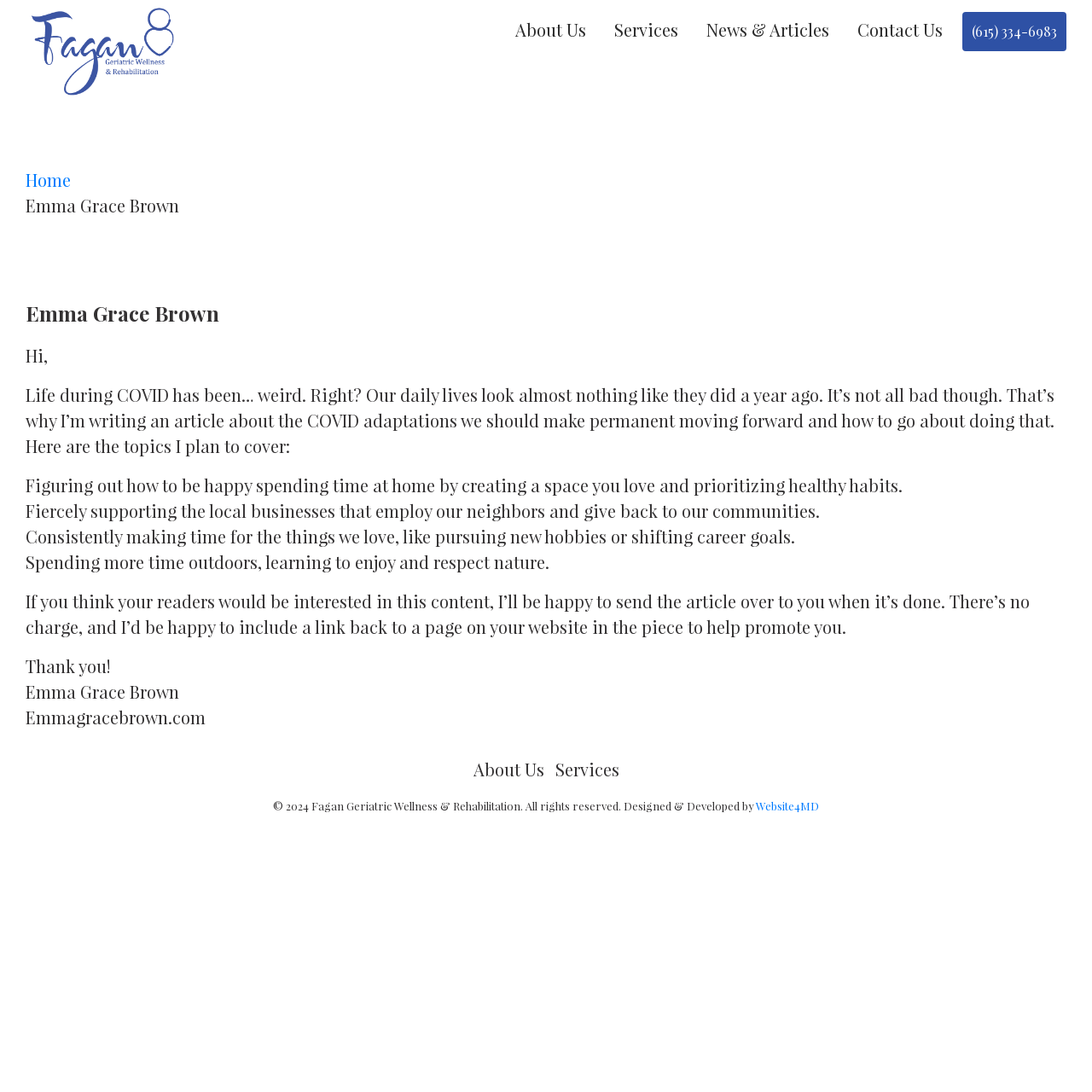Using the webpage screenshot and the element description since 1950, determine the bounding box coordinates. Specify the coordinates in the format (top-left x, top-left y, bottom-right x, bottom-right y) with values ranging from 0 to 1.

None